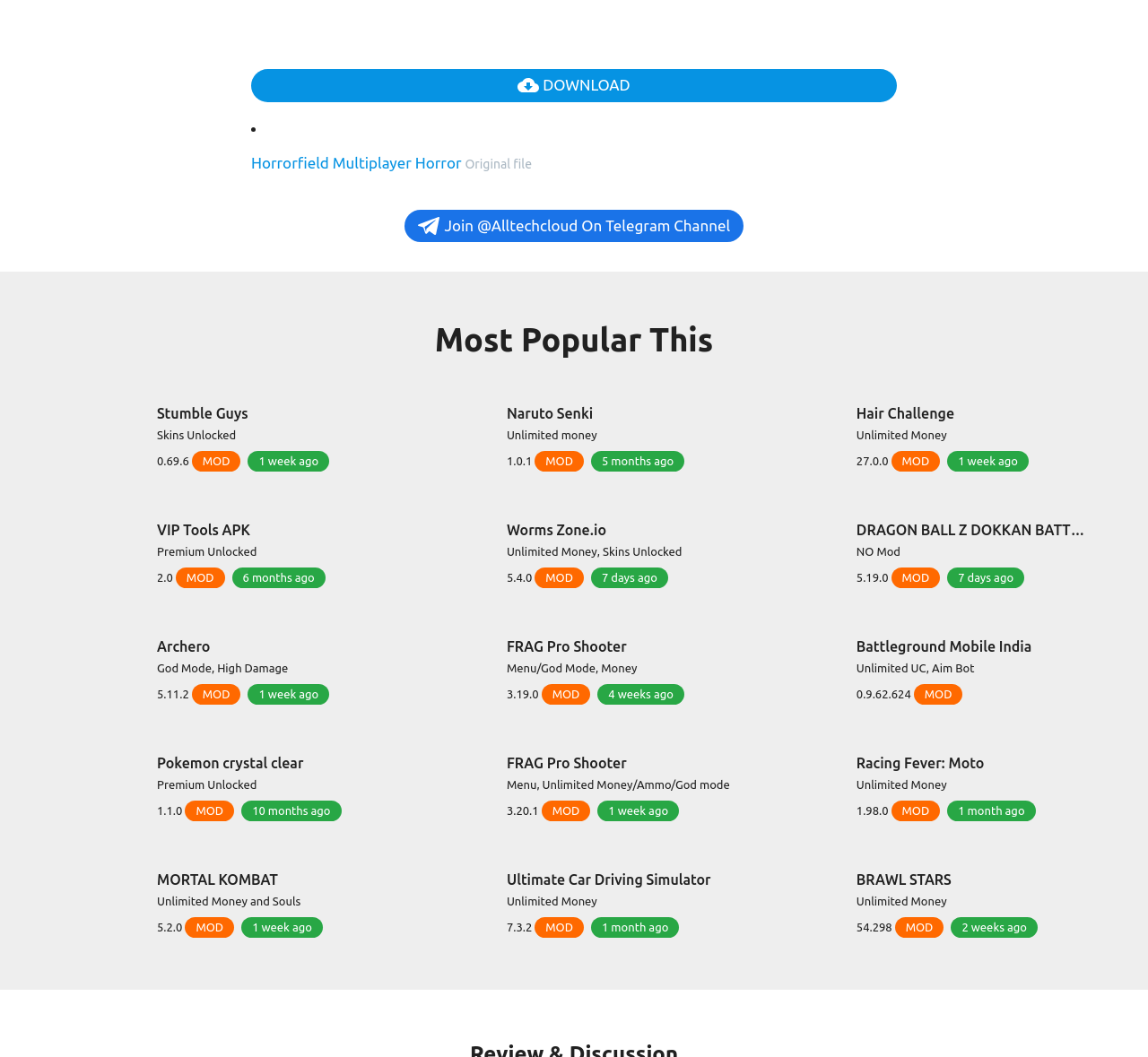Please identify the bounding box coordinates of the element that needs to be clicked to execute the following command: "Read Most Popular This". Provide the bounding box using four float numbers between 0 and 1, formatted as [left, top, right, bottom].

[0.055, 0.296, 0.945, 0.346]